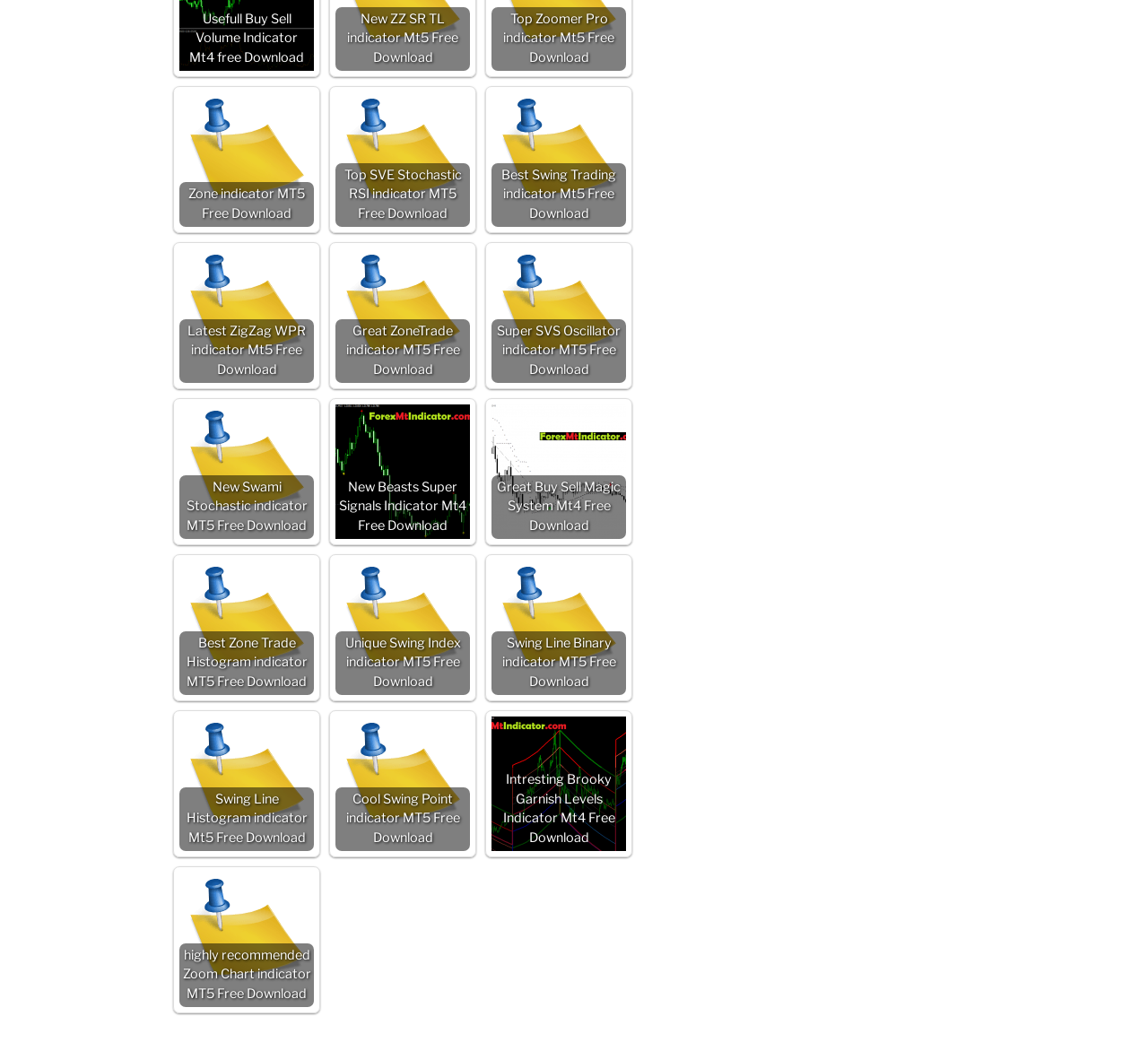Please find the bounding box coordinates of the element's region to be clicked to carry out this instruction: "Get Top SVE Stochastic RSI indicator MT5".

[0.292, 0.088, 0.409, 0.216]